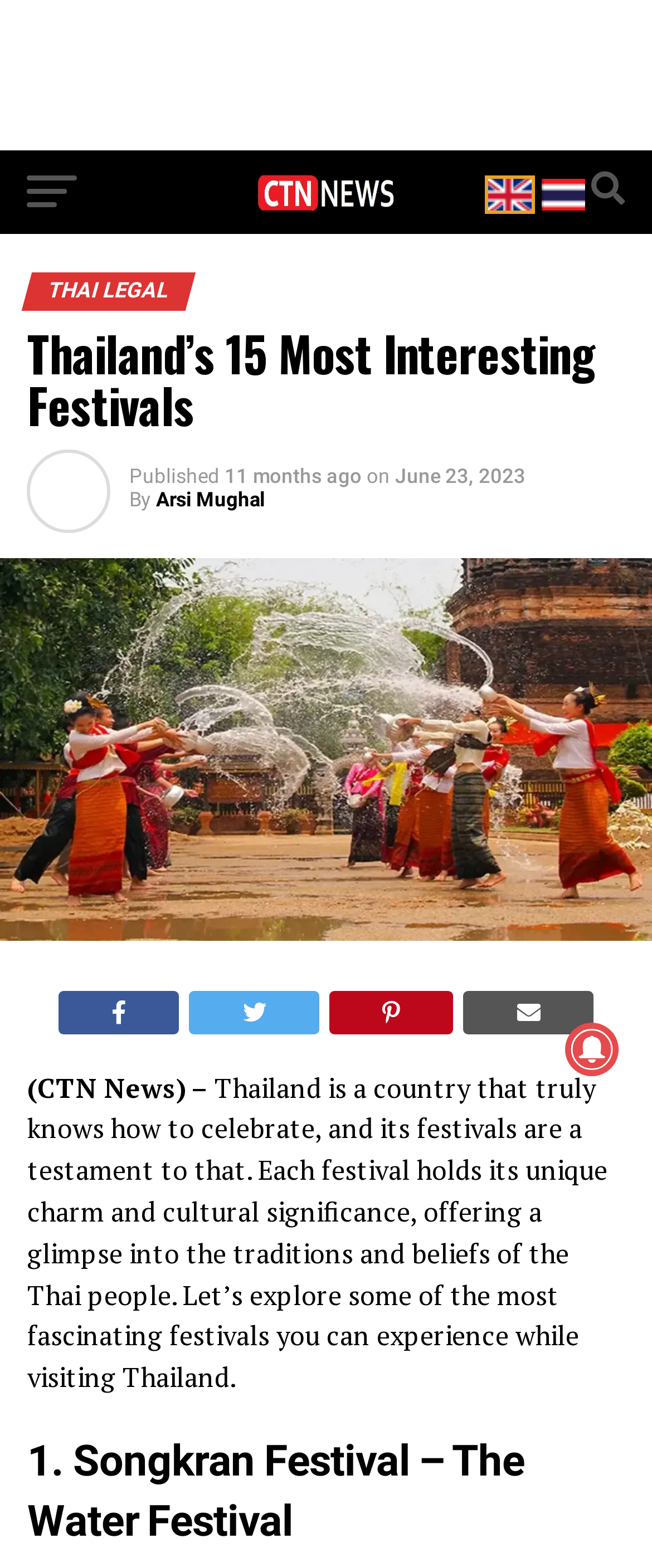How many social media links are there at the bottom of the article?
Please answer the question with as much detail as possible using the screenshot.

At the bottom of the article, there are four social media links, represented by icons, which are Facebook, Twitter, LinkedIn, and Pinterest.